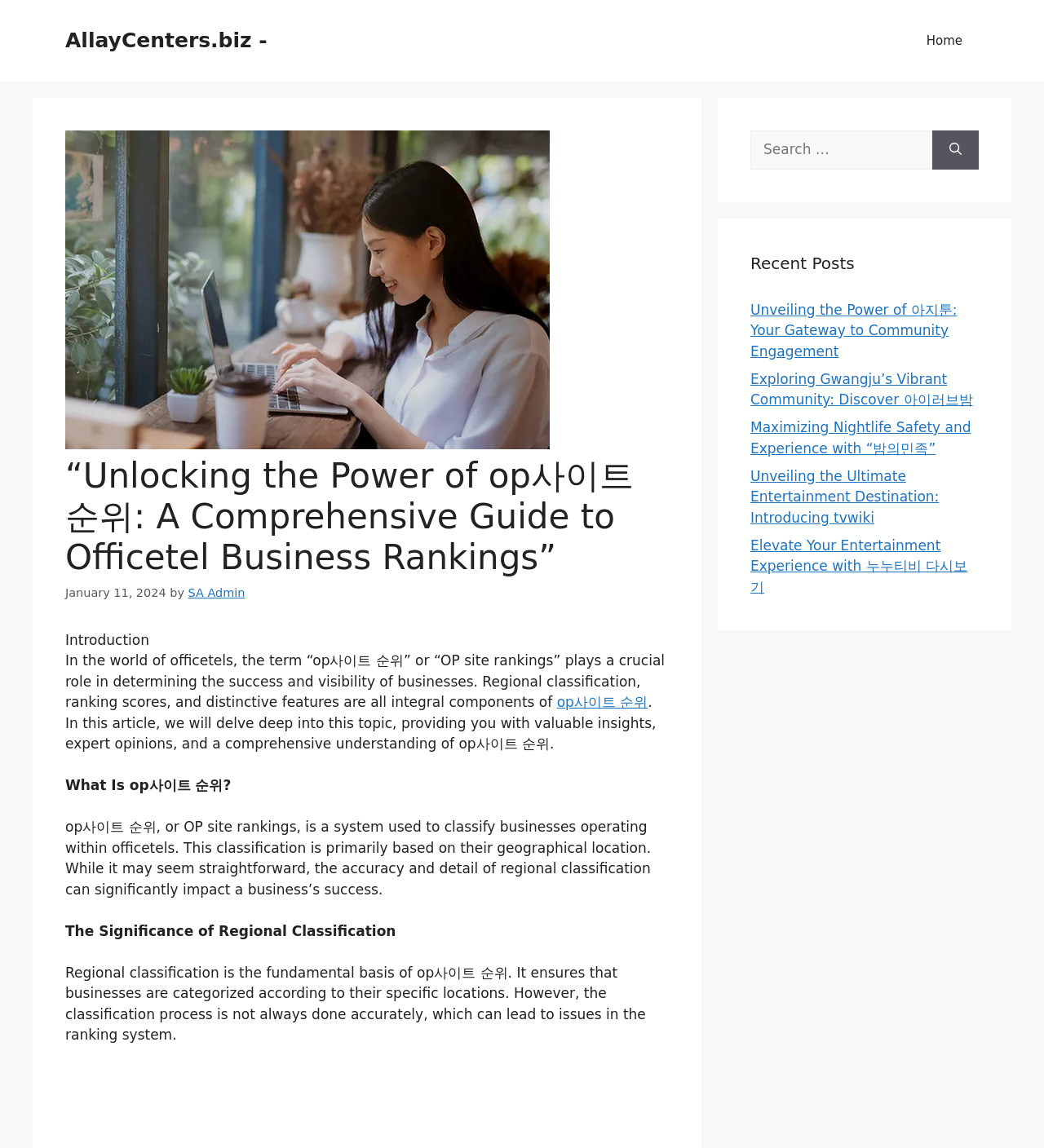What is the function of the search box?
Give a single word or phrase answer based on the content of the image.

to search for something